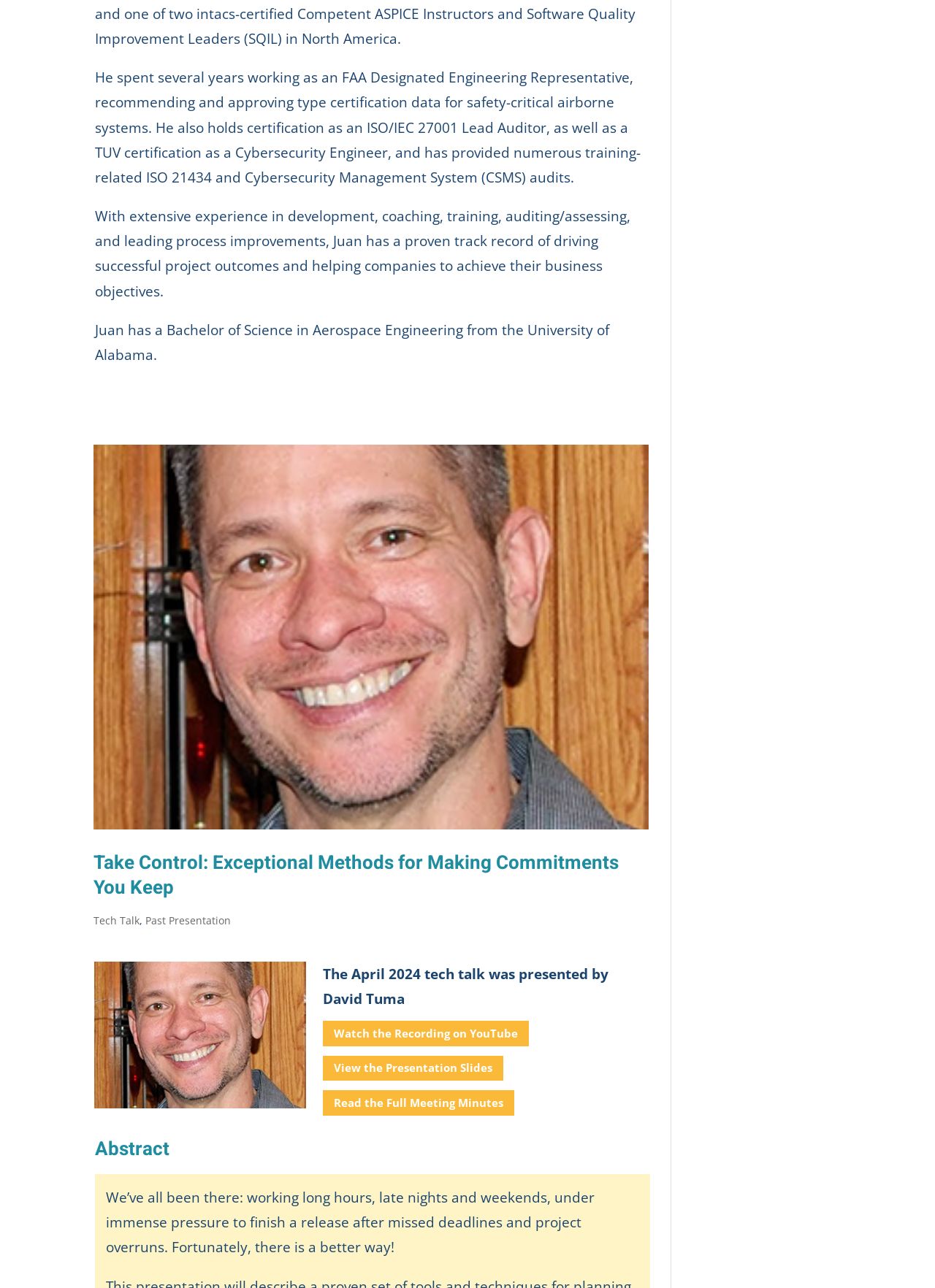Given the description of a UI element: "Tech Talk", identify the bounding box coordinates of the matching element in the webpage screenshot.

[0.1, 0.709, 0.149, 0.72]